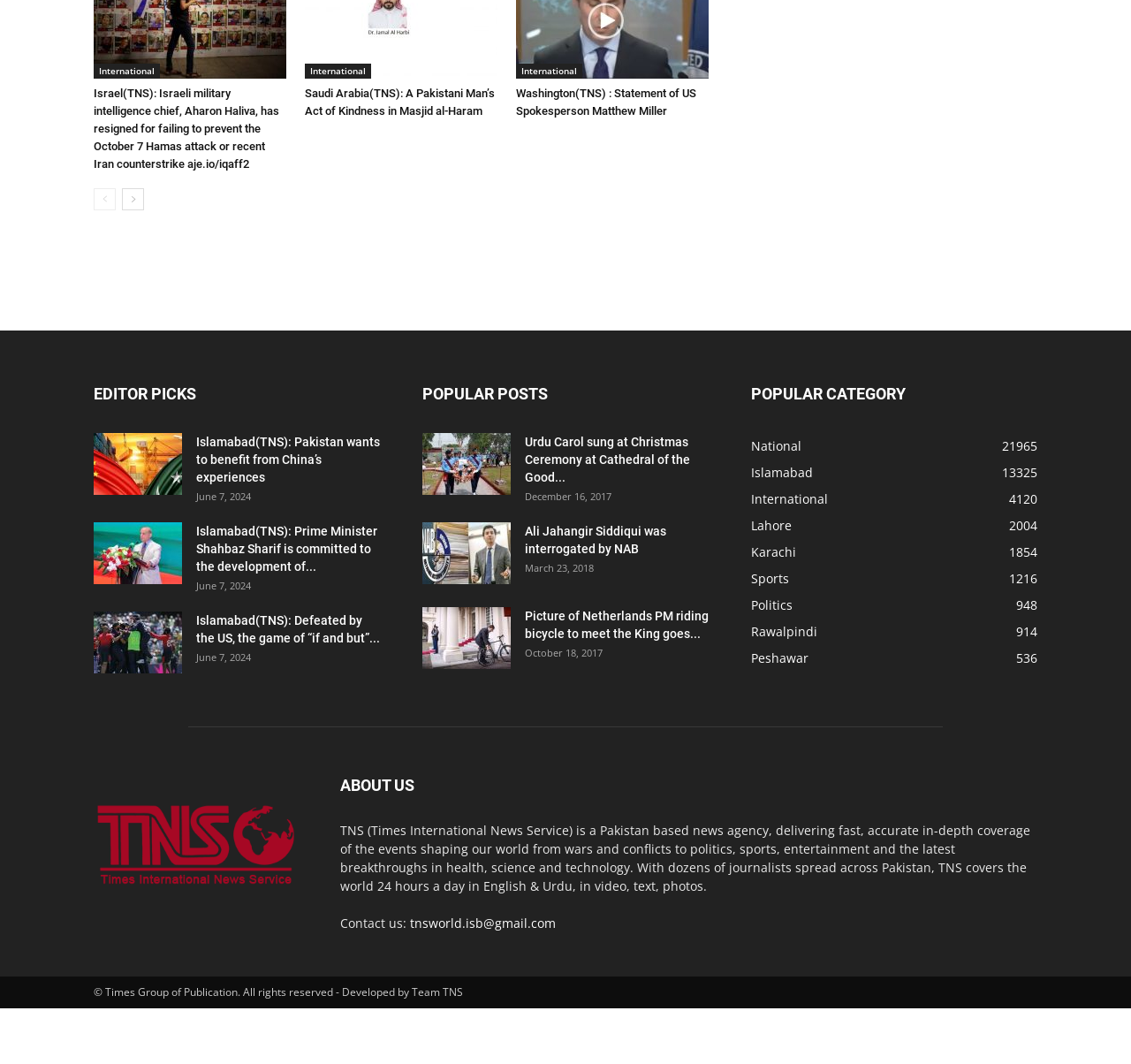Determine the bounding box coordinates for the region that must be clicked to execute the following instruction: "View 1000 Interesting Facts".

None